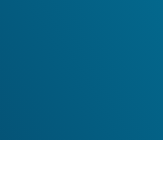What is the design style of the image?
Answer with a single word or phrase by referring to the visual content.

Minimalistic